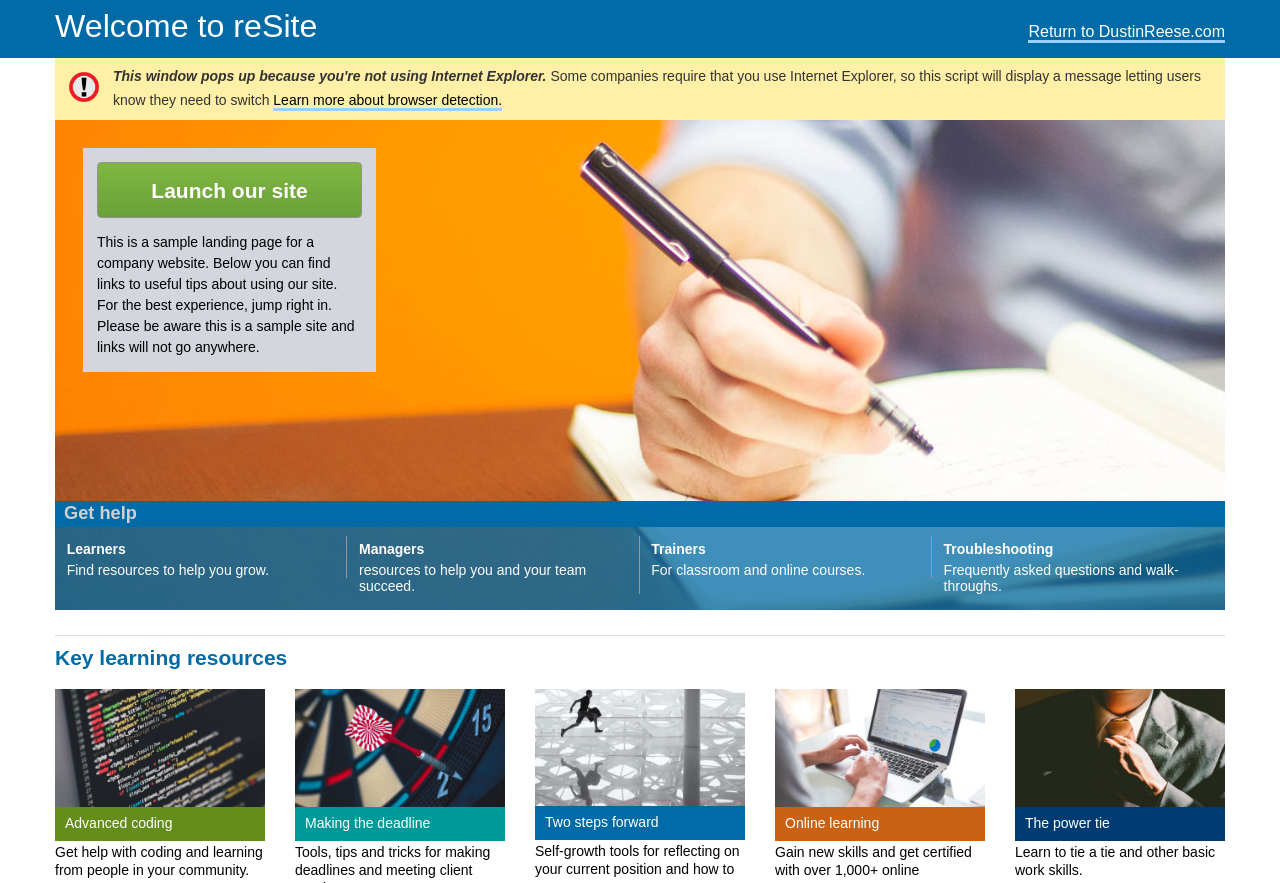Respond to the following question with a brief word or phrase:
What is the purpose of the 'Launch our site' button?

To enter the main website